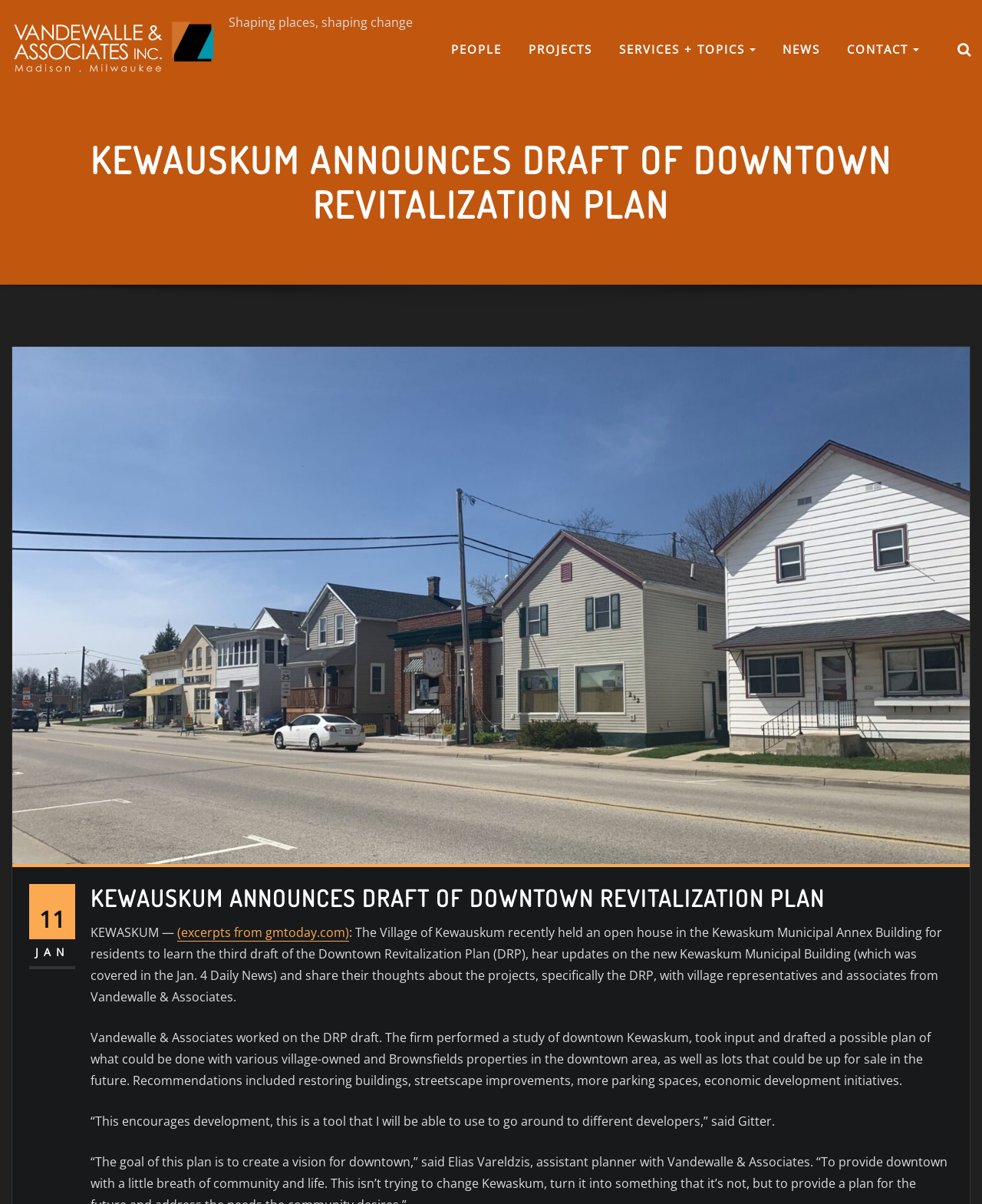Construct a comprehensive caption that outlines the webpage's structure and content.

The webpage is about the announcement of a draft plan for downtown revitalization in Kewauskum. At the top, there is a navigation menu with links to "PEOPLE", "PROJECTS", "SERVICES + TOPICS", "NEWS", and "CONTACT". On the top right, there is a search icon.

Below the navigation menu, there is a heading that reads "KEWAUSKUM ANNOUNCES DRAFT OF DOWNTOWN REVITALIZATION PLAN". Next to the heading, there is a figure that takes up most of the width of the page. Within the figure, there is a link.

Under the figure, there is a section with a date "11 JAN" and a time. Below this section, there is a header with the same title as the heading above, "KEWAUSKUM ANNOUNCES DRAFT OF DOWNTOWN REVITALIZATION PLAN". This header contains a link to the same title.

The main content of the page starts with a brief introduction to the announcement, followed by a longer text that describes the Downtown Revitalization Plan (DRP) and its goals, including restoring buildings, streetscape improvements, and economic development initiatives. The text also quotes someone named Gitter, who mentions that the plan will be a useful tool for attracting developers.

Throughout the page, there are several links and a search icon, but the main focus is on the announcement and description of the Downtown Revitalization Plan.